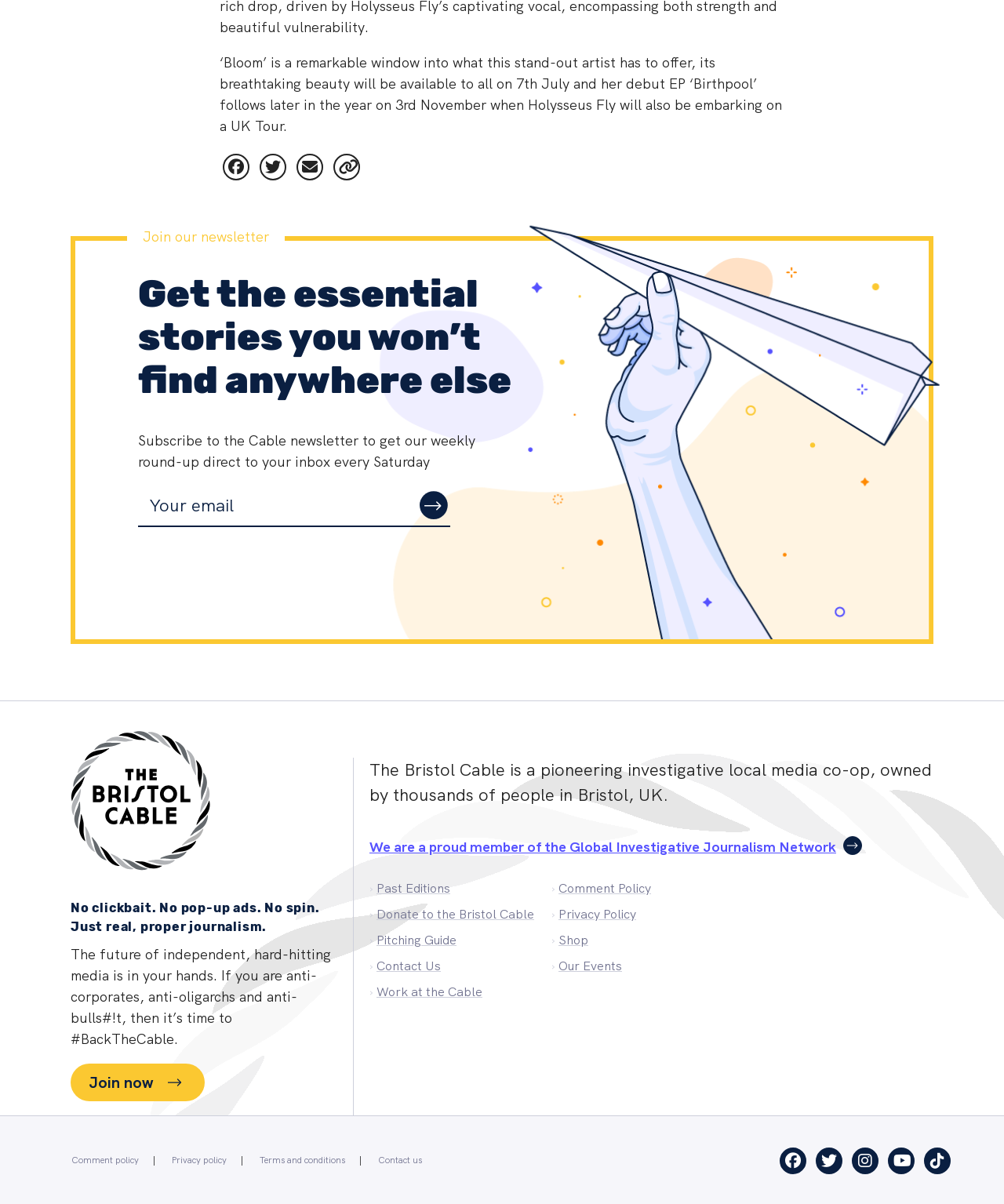Indicate the bounding box coordinates of the clickable region to achieve the following instruction: "Contact us."

None